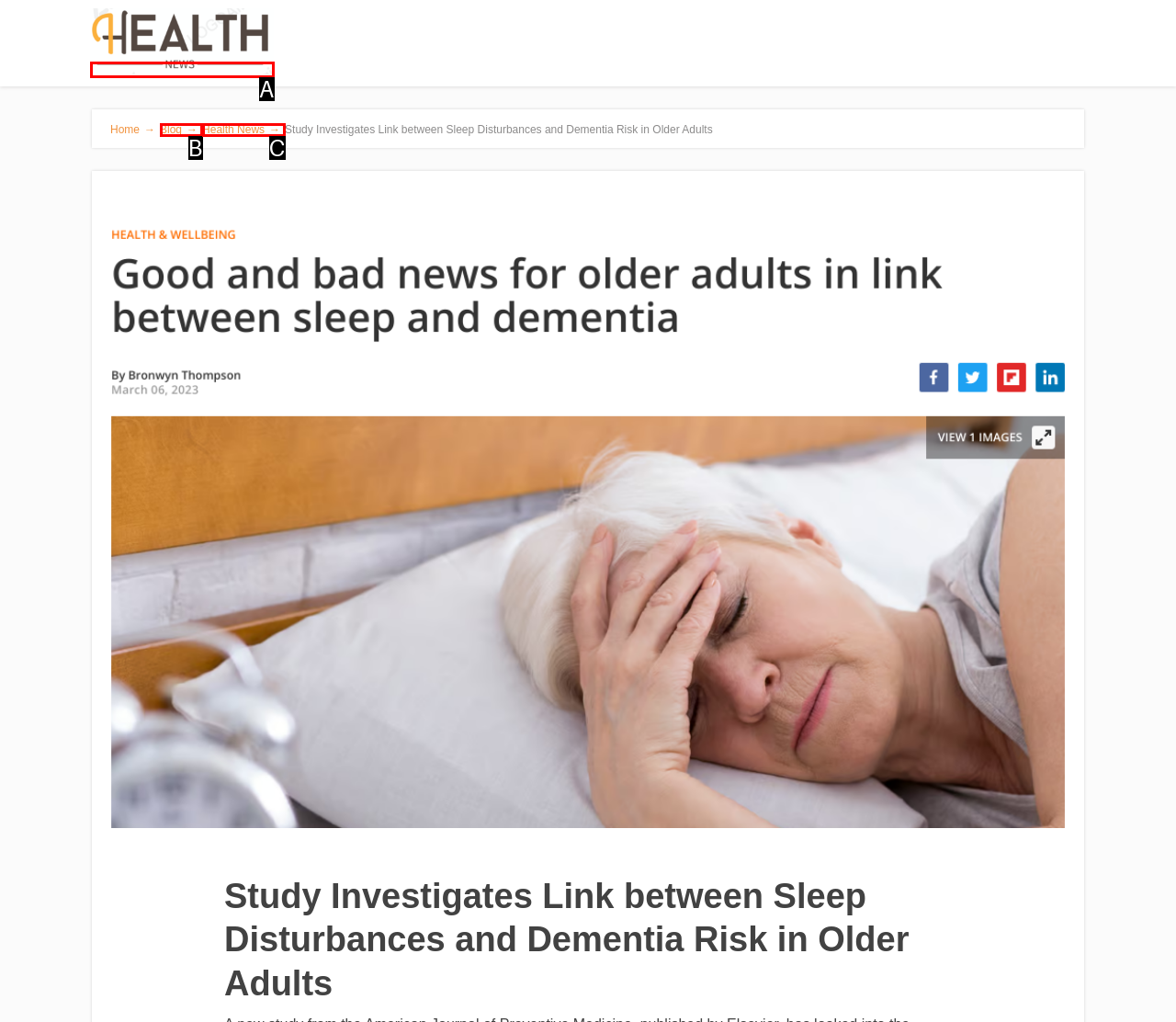Please determine which option aligns with the description: Health News →. Respond with the option’s letter directly from the available choices.

C